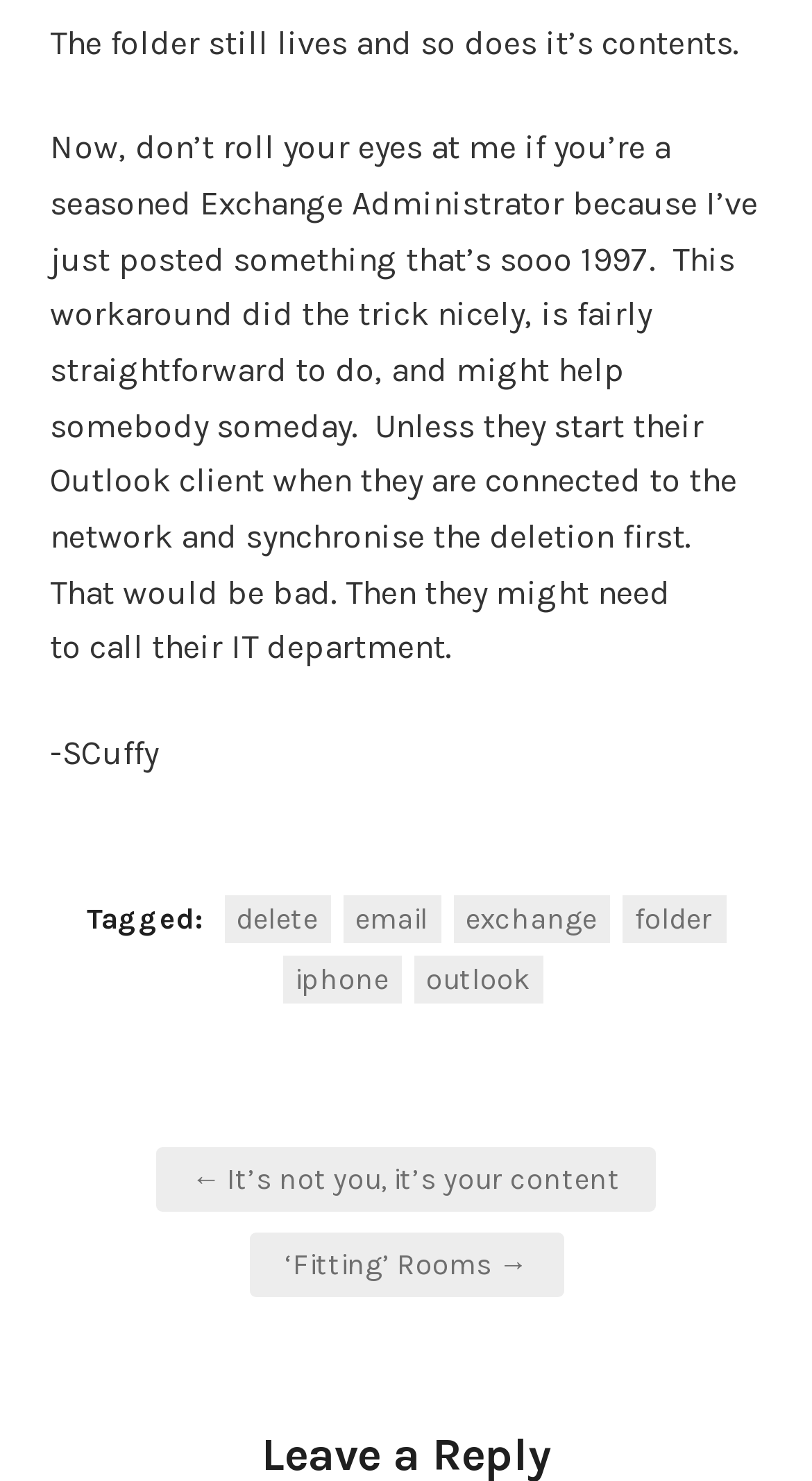Based on the element description email, identify the bounding box coordinates for the UI element. The coordinates should be in the format (top-left x, top-left y, bottom-right x, bottom-right y) and within the 0 to 1 range.

[0.422, 0.604, 0.542, 0.636]